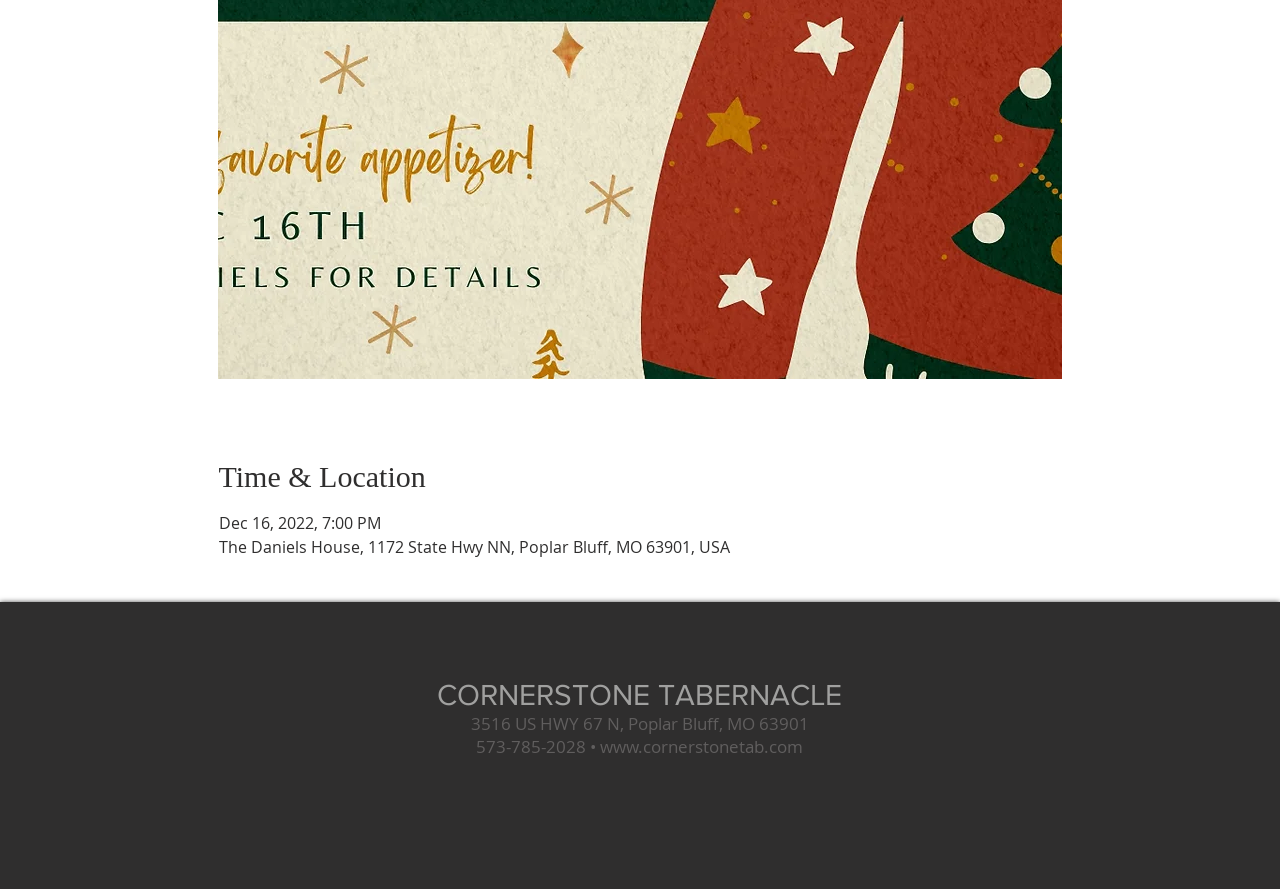What is the date of the event?
Could you please answer the question thoroughly and with as much detail as possible?

The date of the event can be found in the 'Time & Location' section, which is a heading element. The corresponding static text element contains the date 'Dec 16, 2022, 7:00 PM'.